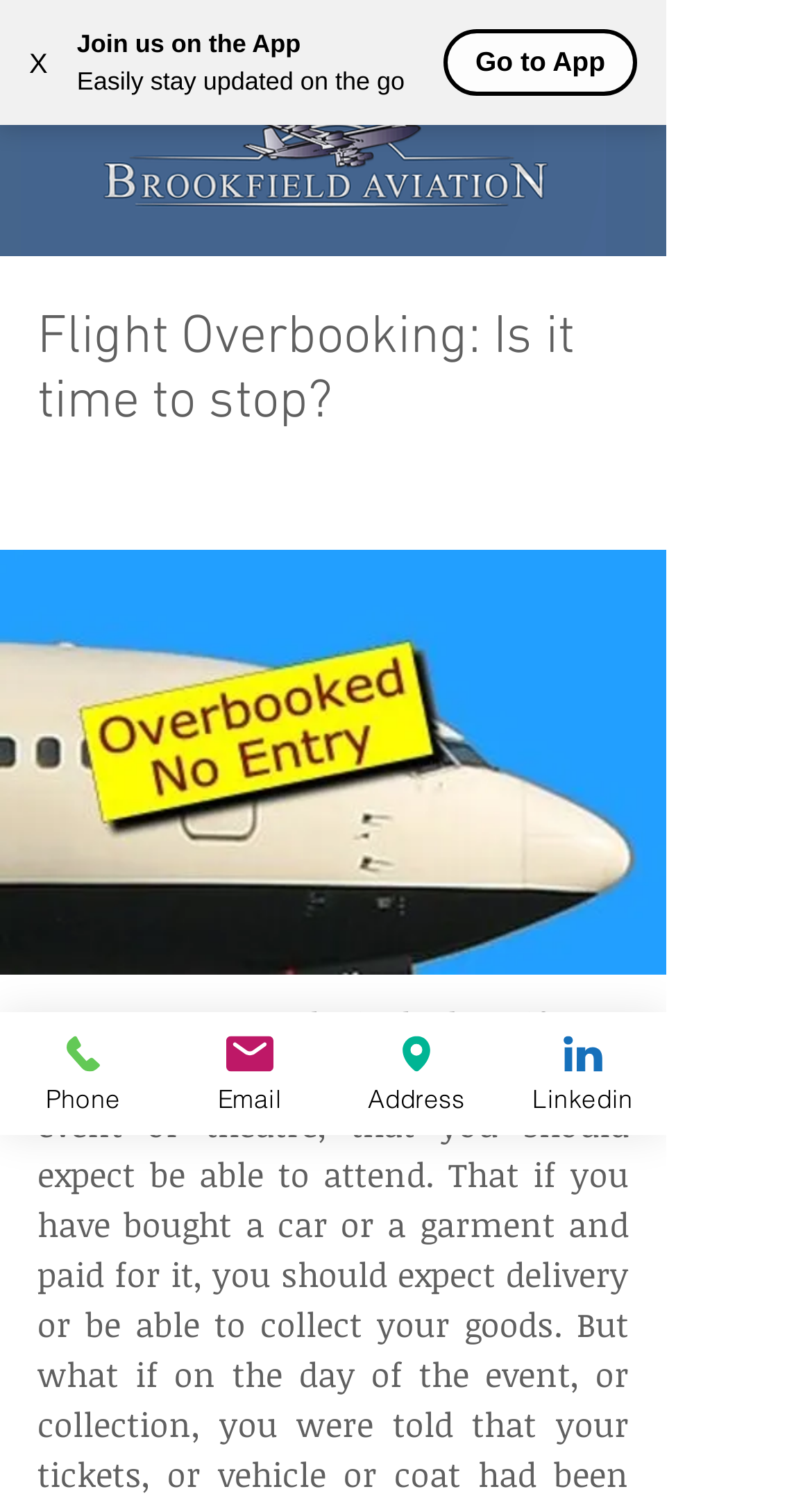Please give a one-word or short phrase response to the following question: 
How many images are there on the page?

5